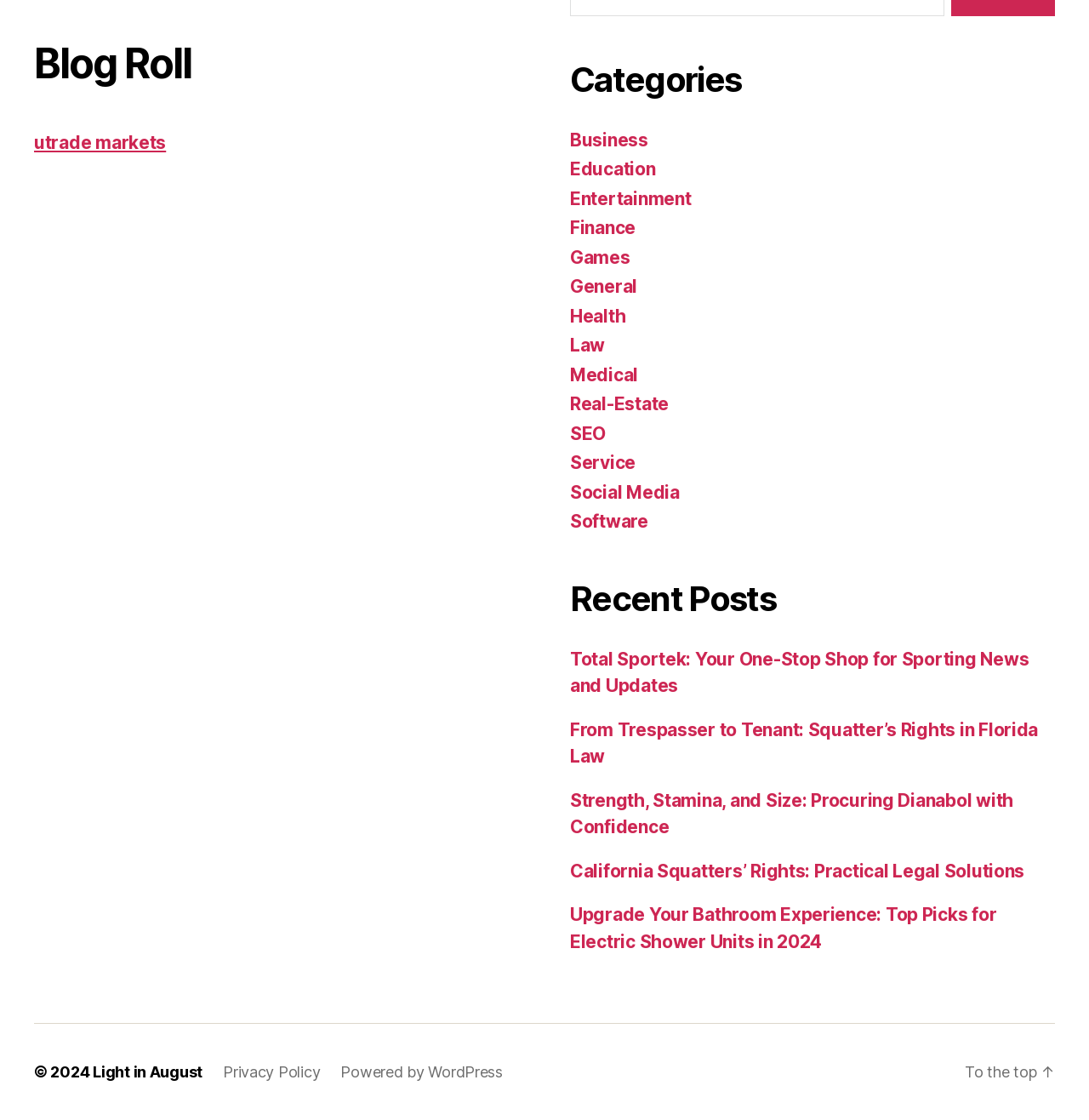Please identify the bounding box coordinates of the element's region that needs to be clicked to fulfill the following instruction: "Read the 'Total Sportek: Your One-Stop Shop for Sporting News and Updates' post". The bounding box coordinates should consist of four float numbers between 0 and 1, i.e., [left, top, right, bottom].

[0.523, 0.579, 0.945, 0.622]